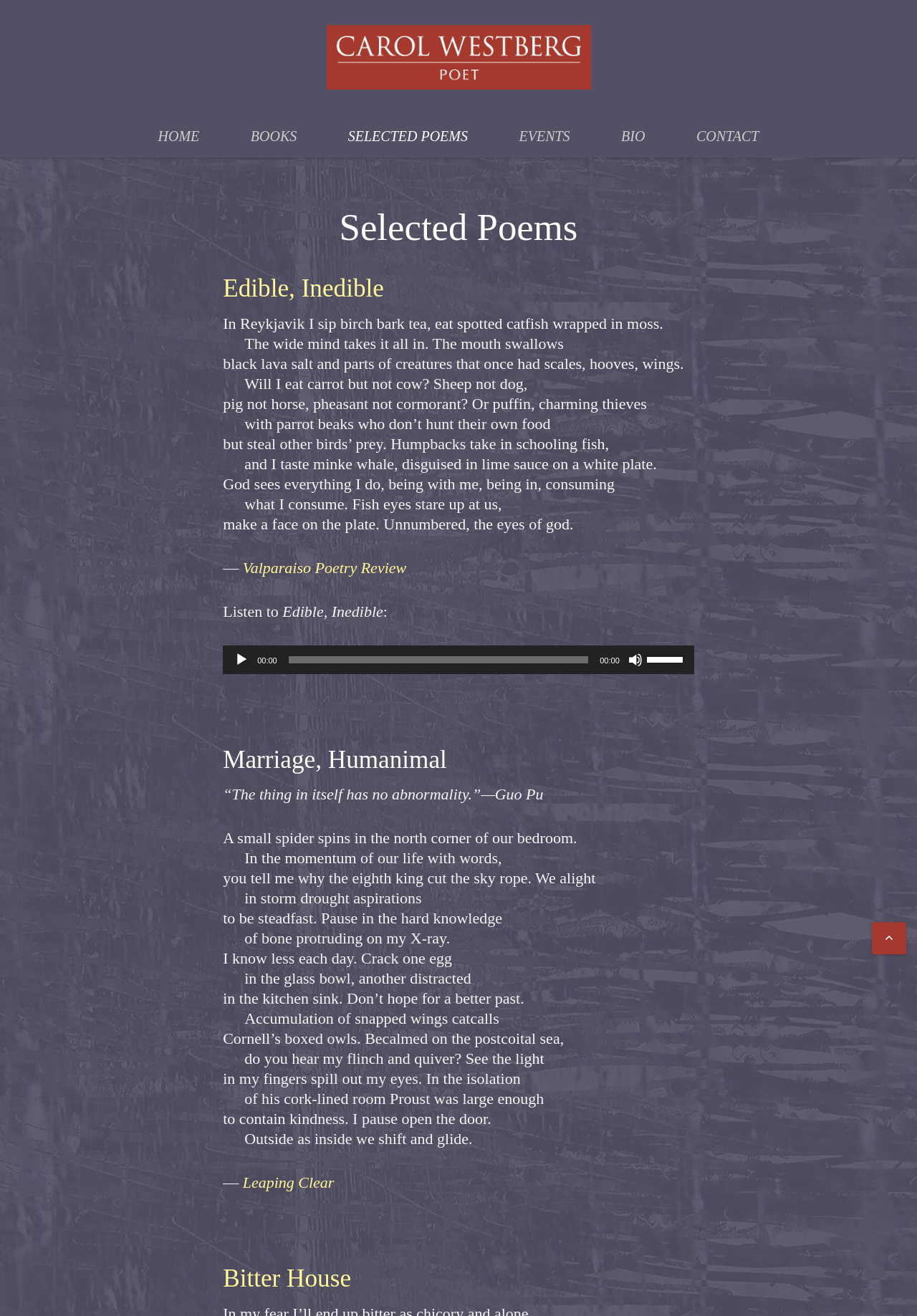What is the title of the first poem on this webpage?
Use the image to give a comprehensive and detailed response to the question.

The webpage has a heading 'Edible, Inedible' which is followed by a poem, indicating that 'Edible, Inedible' is the title of the poem.